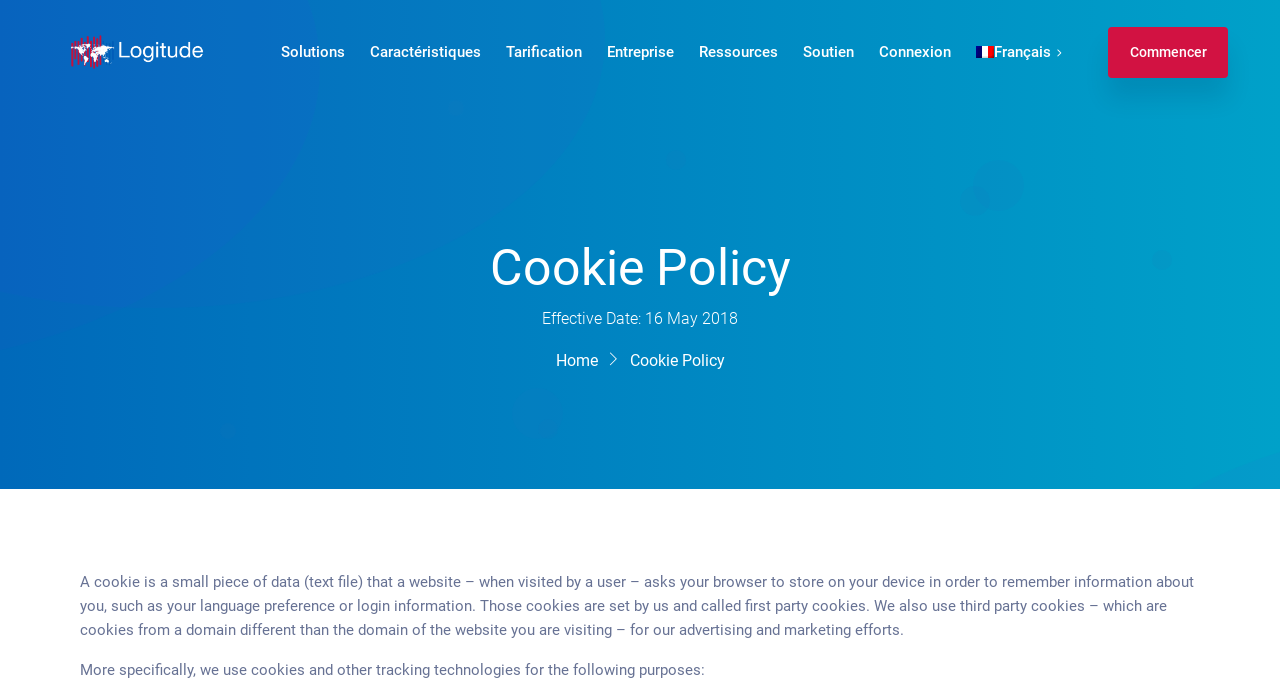What is the purpose of cookies on this website?
Can you provide an in-depth and detailed response to the question?

I found a section on the webpage that explains what cookies are and how they are used. According to this section, cookies are used to remember information about users, such as their language preference or login information.